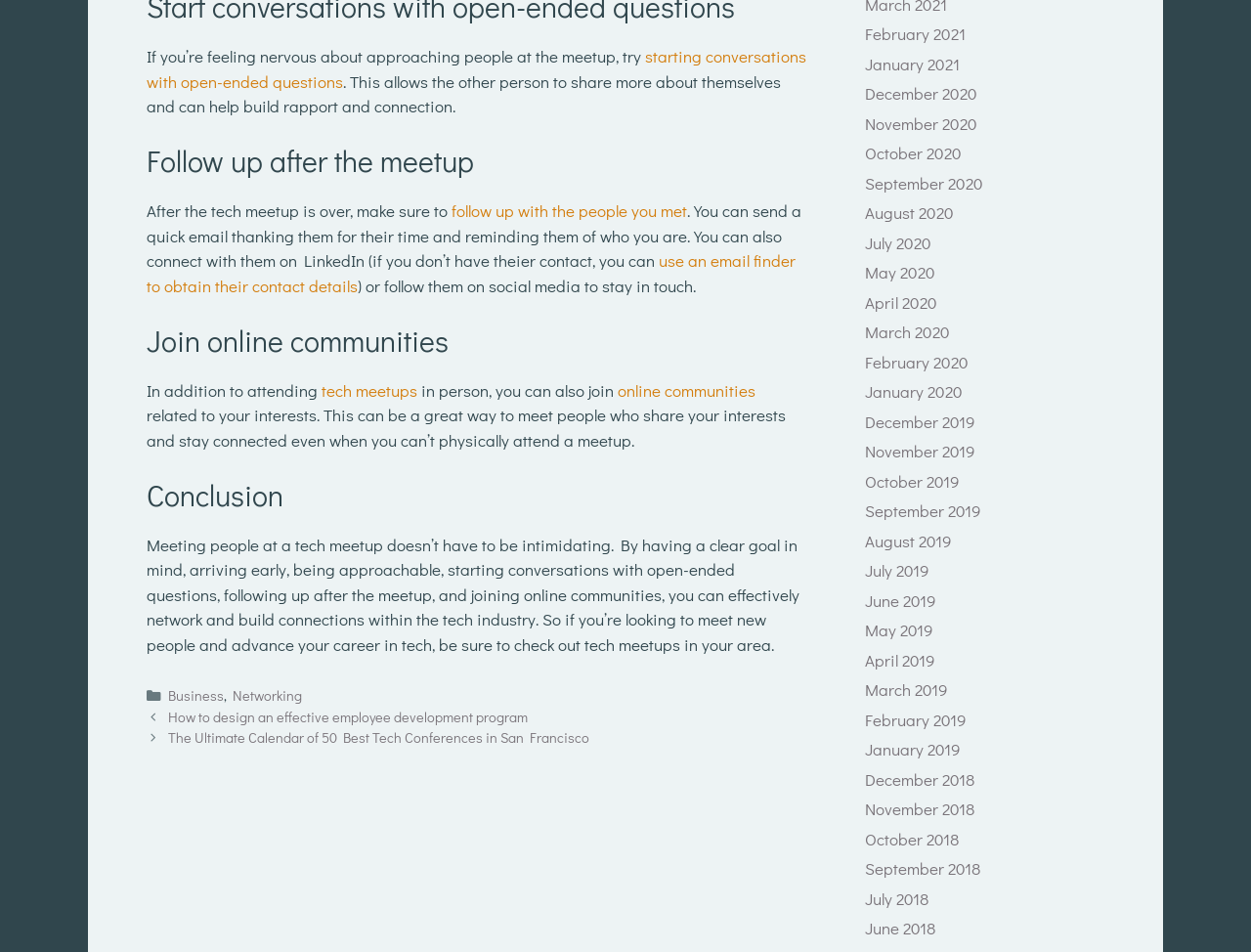Pinpoint the bounding box coordinates of the clickable element to carry out the following instruction: "Join online communities."

[0.494, 0.398, 0.604, 0.422]